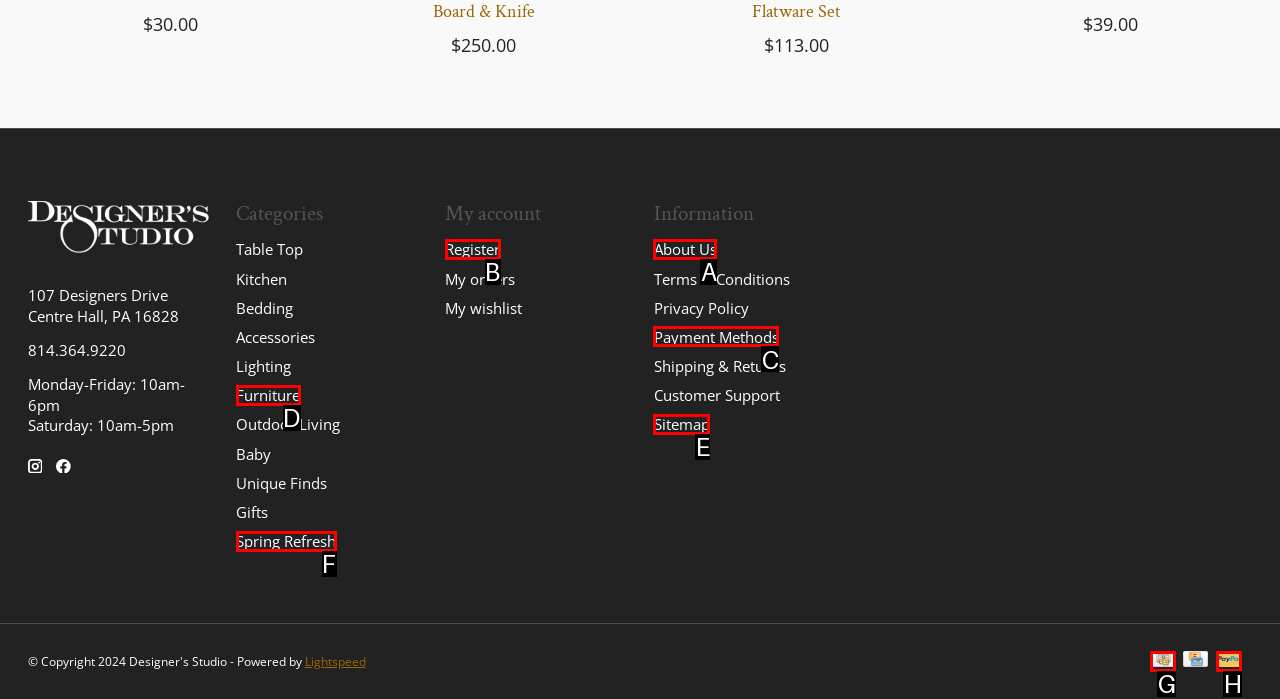Identify the letter of the UI element you should interact with to perform the task: Register an account
Reply with the appropriate letter of the option.

B